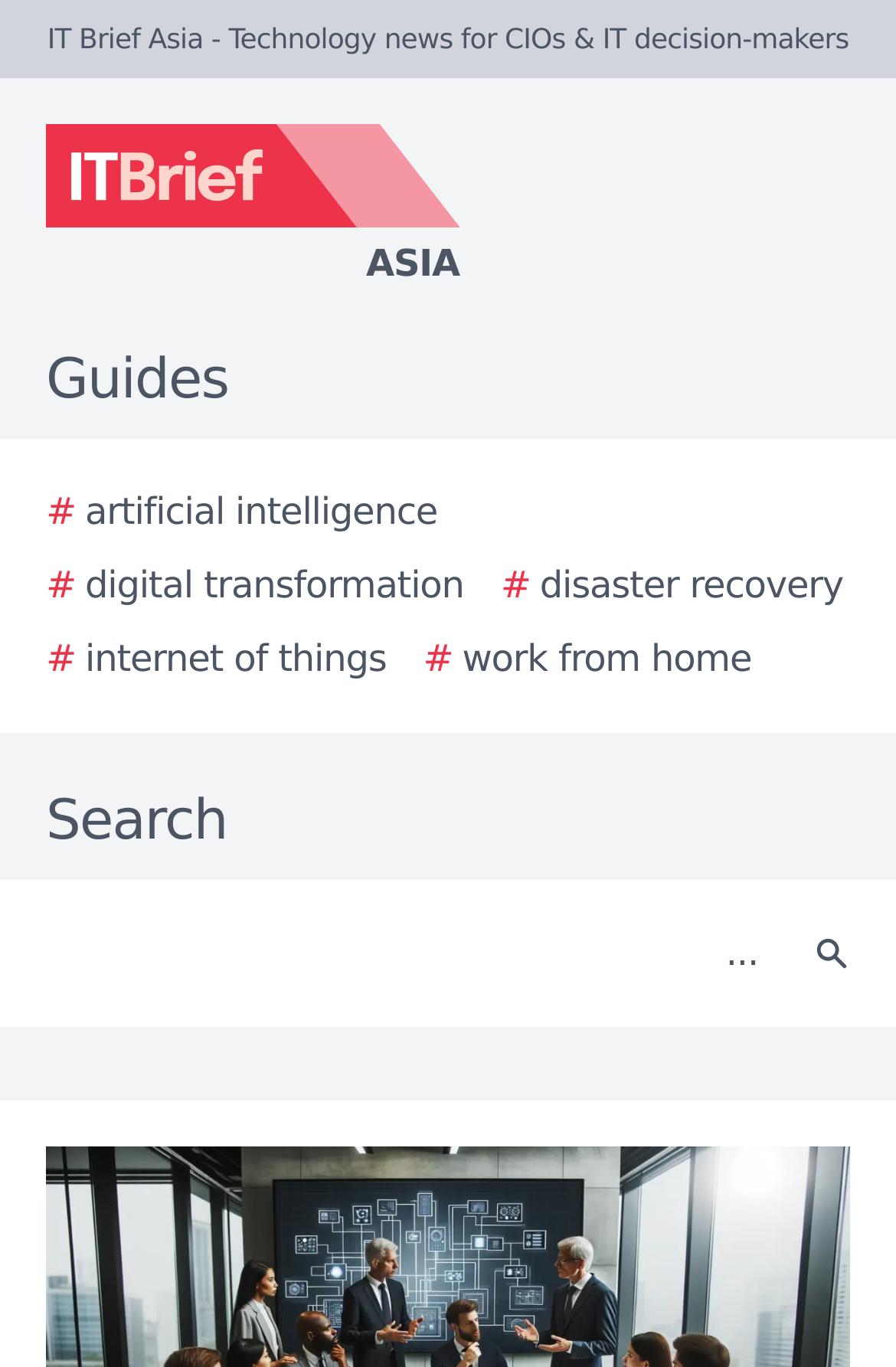Give a detailed overview of the webpage's appearance and contents.

The webpage appears to be a news article or press release from IT Brief Asia, a technology news website for CIOs and IT decision-makers. At the top of the page, there is a logo of IT Brief Asia, accompanied by the website's name in text. Below the logo, there are several links to guides on various technology topics, including artificial intelligence, digital transformation, disaster recovery, internet of things, and work from home.

To the right of the guides, there is a search bar with a text box and a search button. The search button has a small icon. Above the search bar, there is a header with the title "Mimecast appoints Pauline Tng as Senior Director of Channels for APAC Region", which suggests that the article is about Pauline Tng's appointment to a senior role at Mimecast.

The main content of the article is not explicitly described in the accessibility tree, but based on the meta description, it appears to be about Pauline Tng's appointment and her experience in the tech industry.